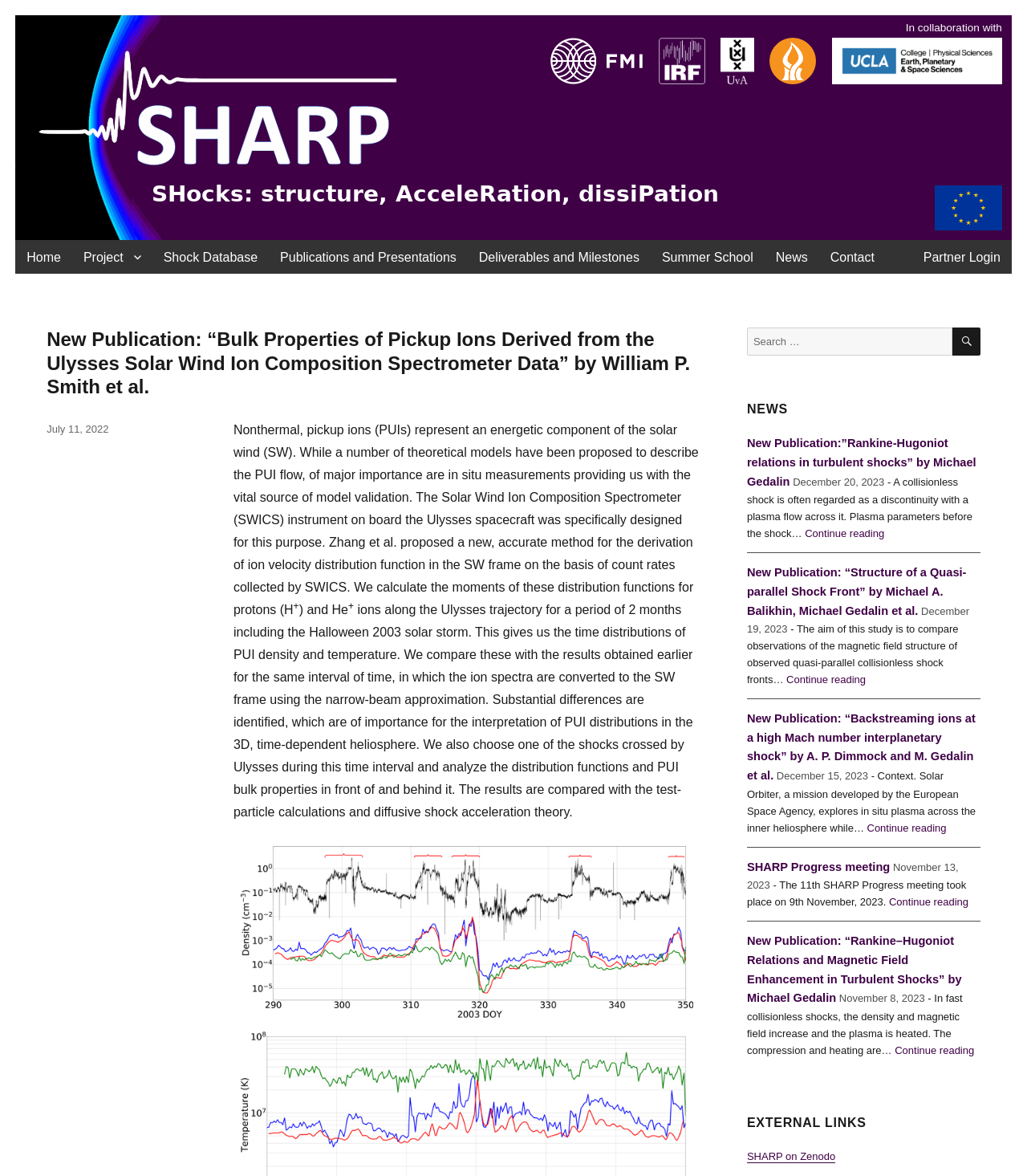What is the purpose of the search box?
Please ensure your answer is as detailed and informative as possible.

I inferred this answer by looking at the search box and the text next to it, which says 'Search for:', and the surrounding content, which appears to be a list of news articles.